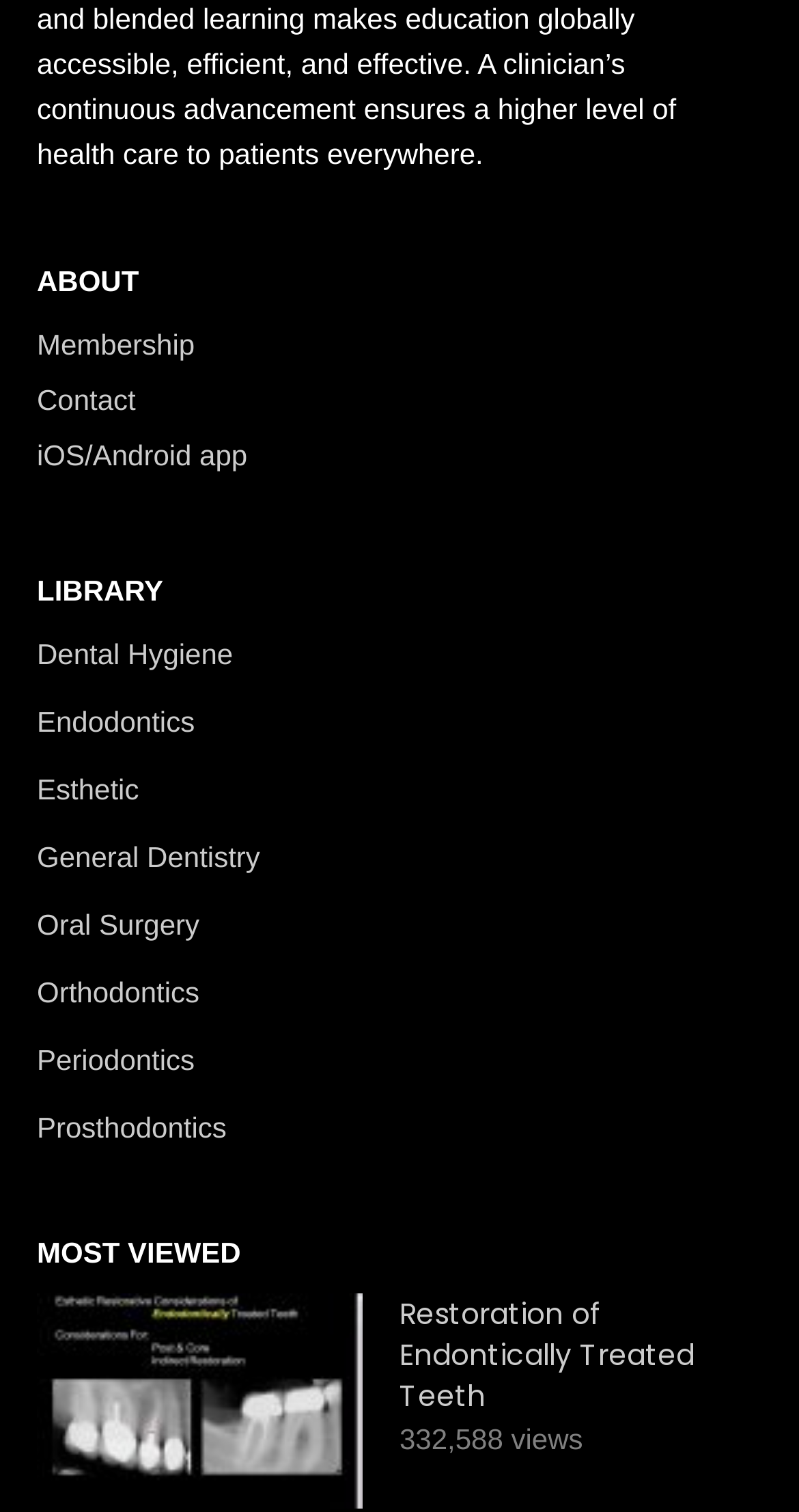Kindly respond to the following question with a single word or a brief phrase: 
What type of app is mentioned on the webpage?

iOS/Android app